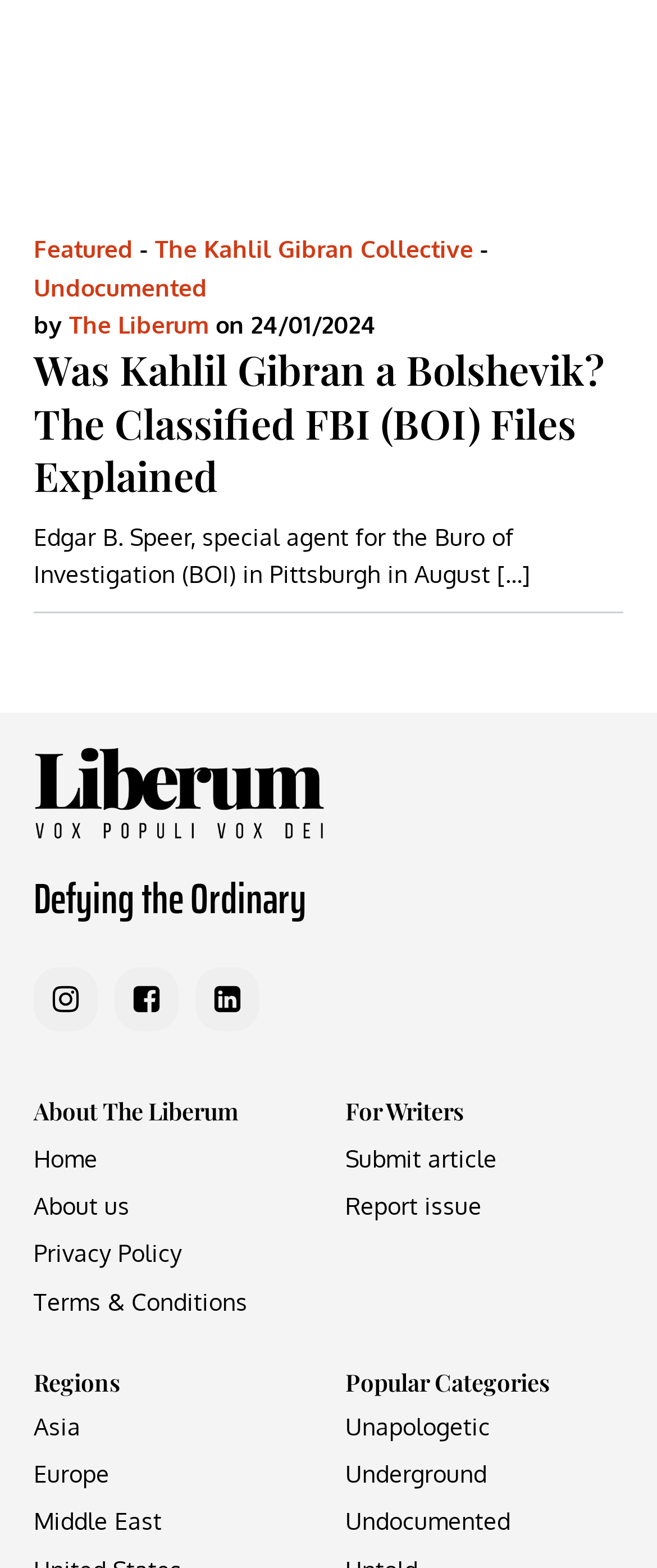Can you identify the bounding box coordinates of the clickable region needed to carry out this instruction: 'view February 2024'? The coordinates should be four float numbers within the range of 0 to 1, stated as [left, top, right, bottom].

None